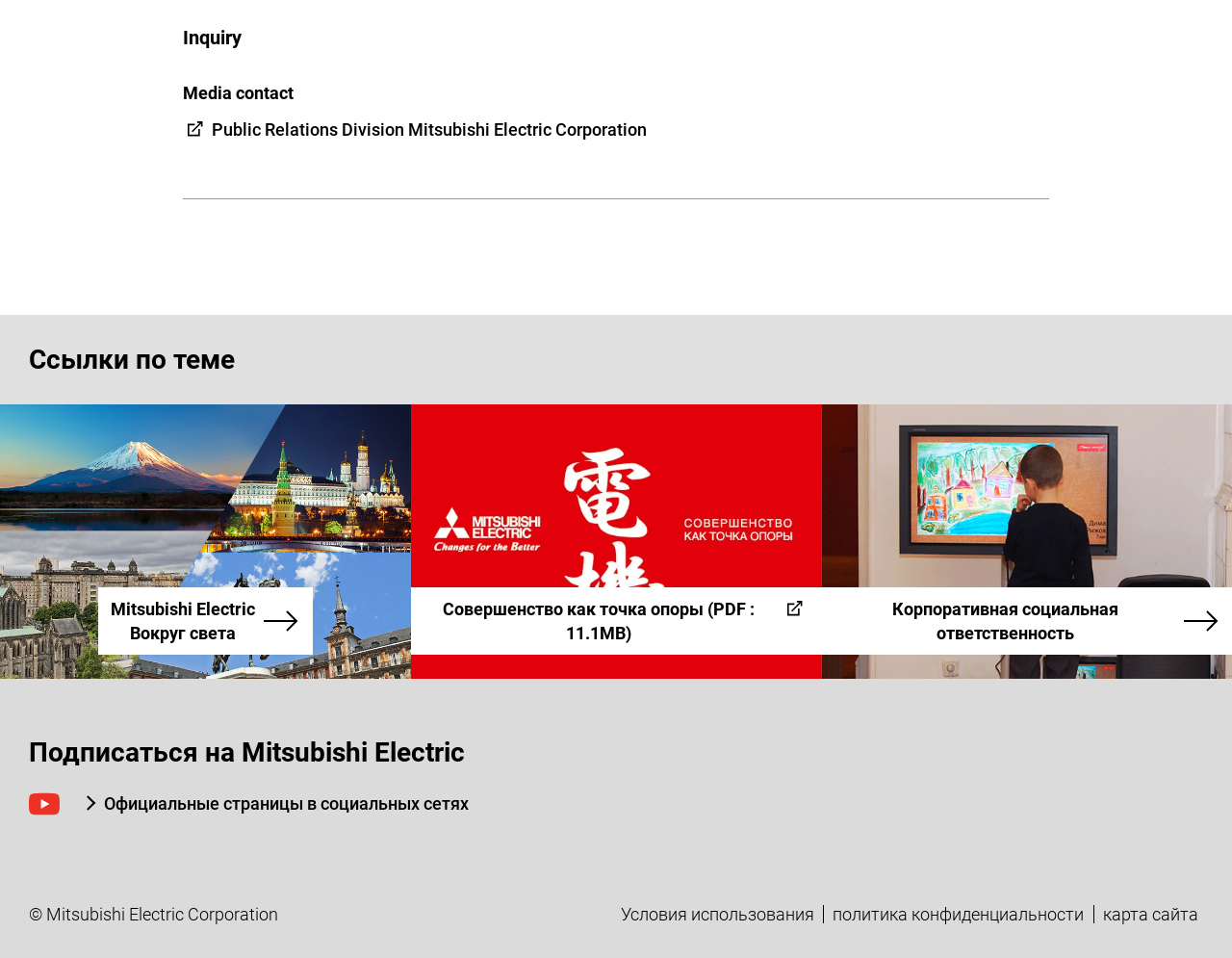Refer to the image and provide an in-depth answer to the question:
What social media platform is linked?

The link 'Youtube (open new window)' is present at the bottom of the page, indicating that the social media platform linked is Youtube.